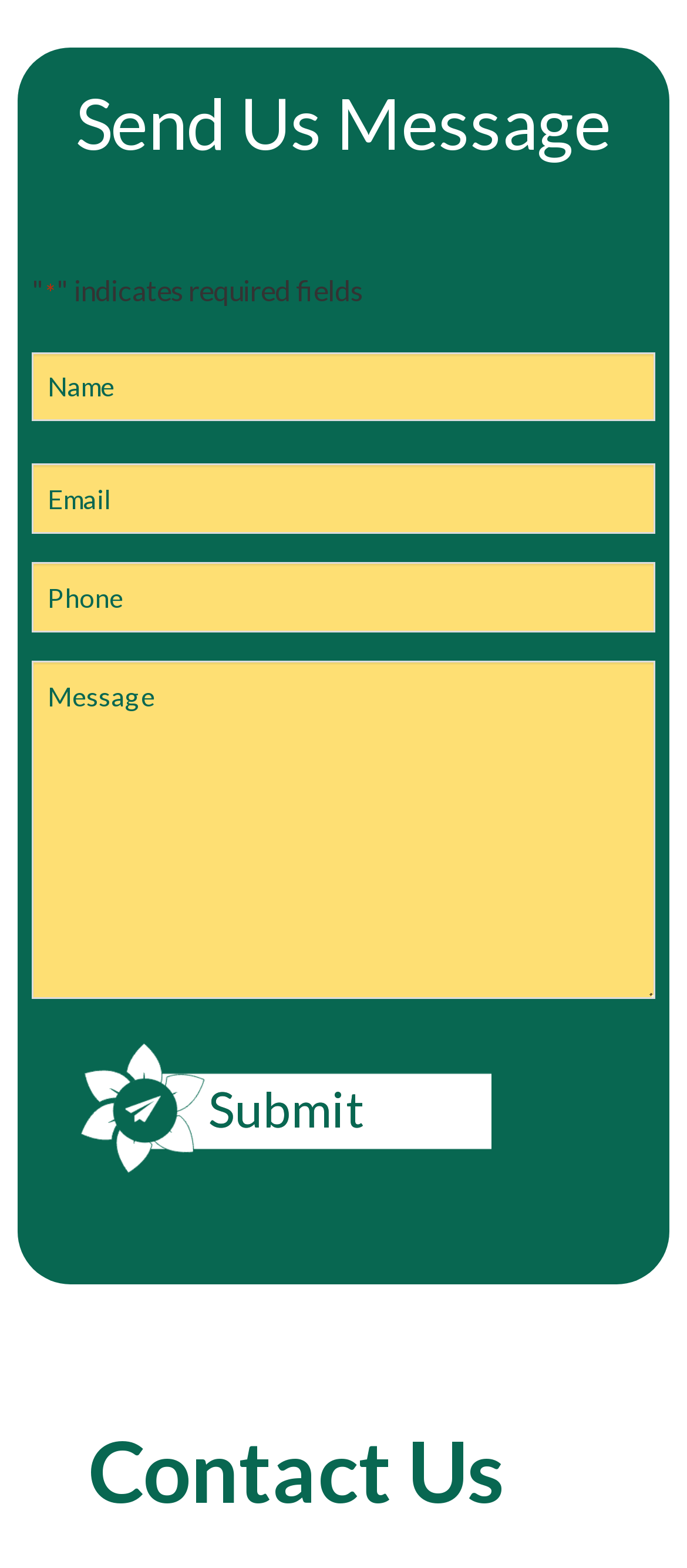How many fields are present in the form?
Kindly offer a comprehensive and detailed response to the question.

The form contains four fields: 'Name', 'Email', 'Phone', and 'Message', which are used to collect information from the user.